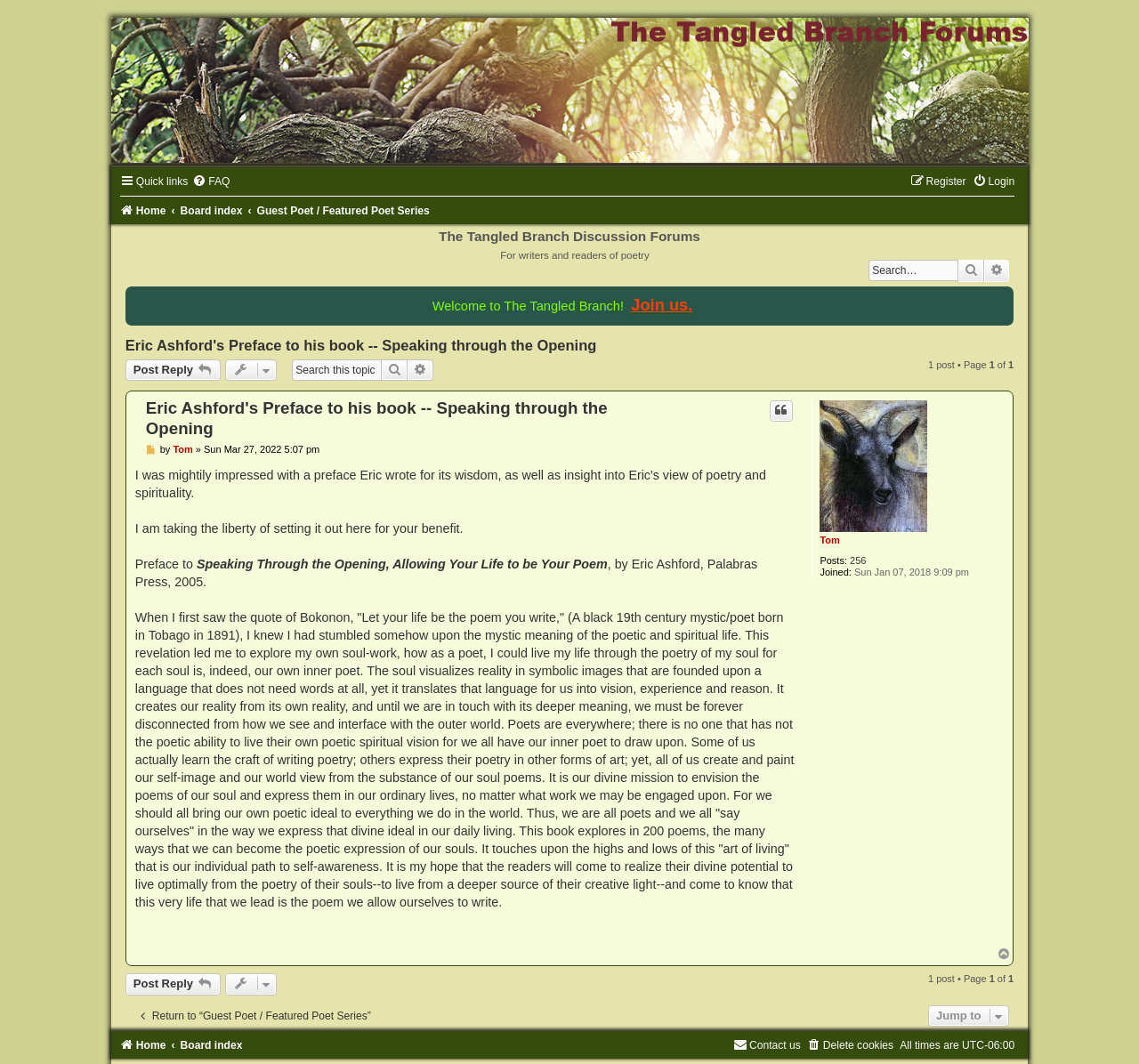Identify the text that serves as the heading for the webpage and generate it.

The Tangled Branch Discussion Forums